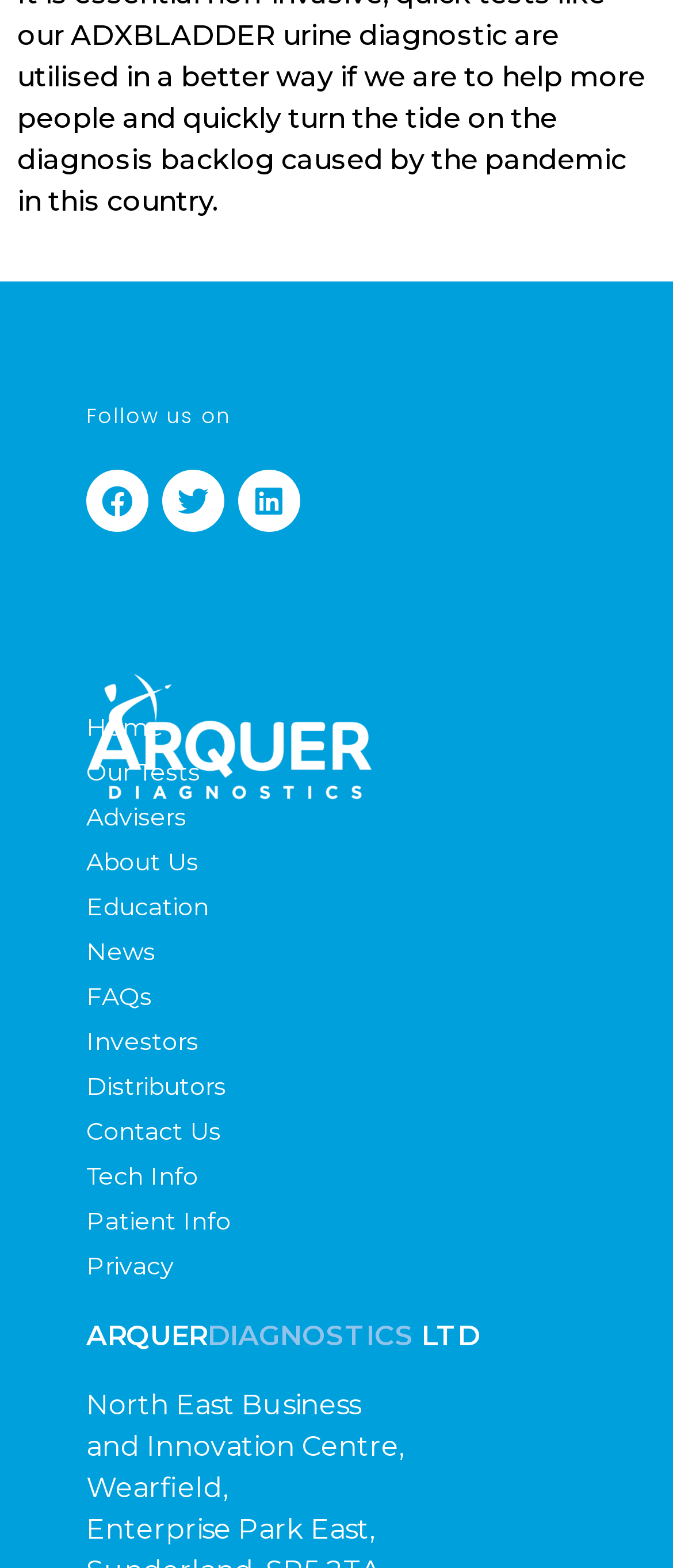With reference to the screenshot, provide a detailed response to the question below:
What is the first menu item?

I looked at the list of menu items on the webpage and found that the first item is 'Home', which is located at the top of the menu list.